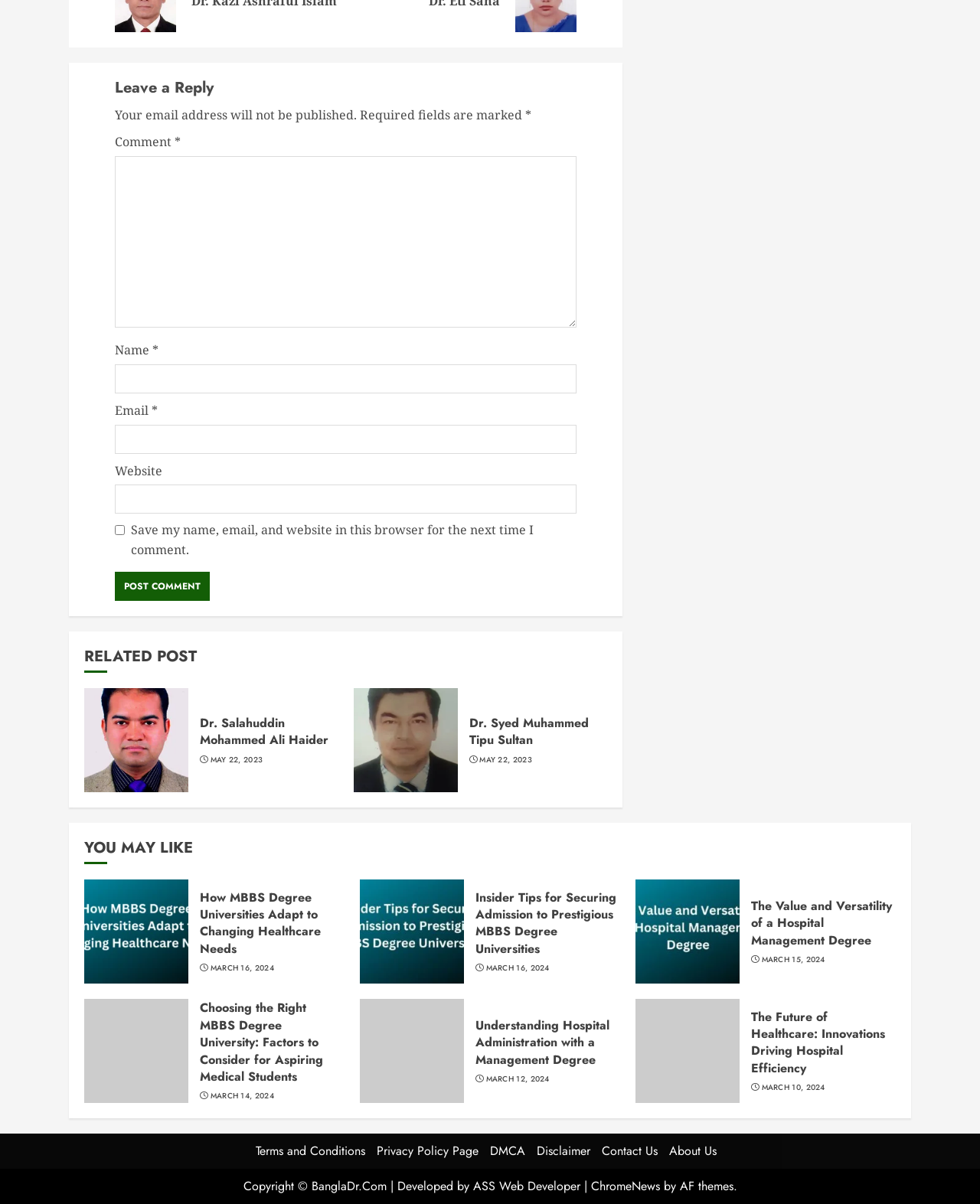Locate the bounding box coordinates of the segment that needs to be clicked to meet this instruction: "Contact us".

[0.614, 0.949, 0.671, 0.963]